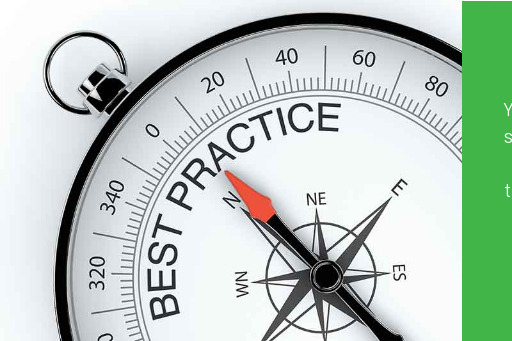Using the image as a reference, answer the following question in as much detail as possible:
What is the purpose of the image?

The image is likely associated with the section on 'Office Policies,' emphasizing the importance of following best practices in the context of orthodontic care, and visually reinforces the message that the staff is dedicated to providing excellent service and support, ensuring patients feel guided and informed throughout their experience.